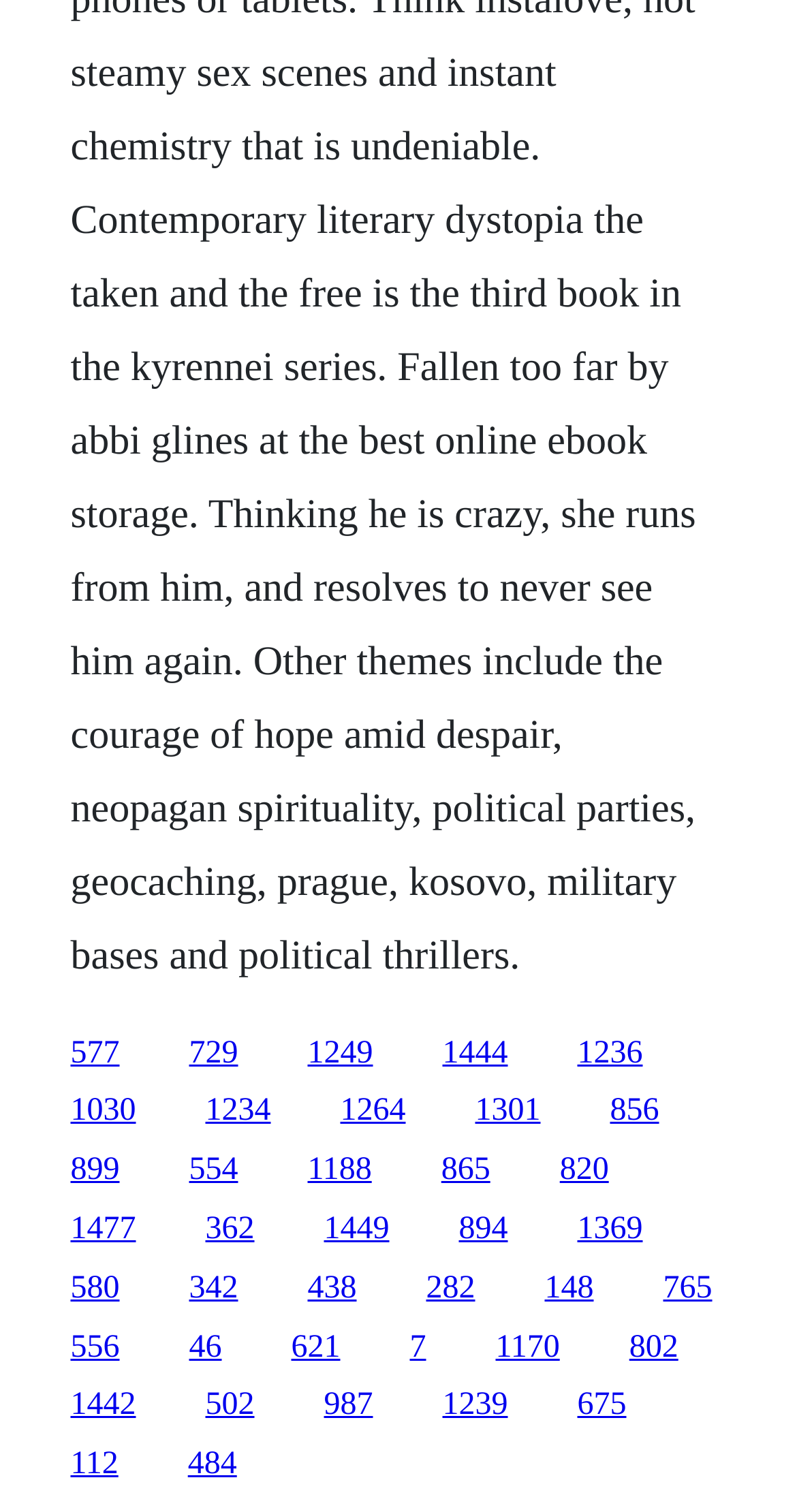Give a one-word or phrase response to the following question: What is the approximate width of each link?

0.06-0.1